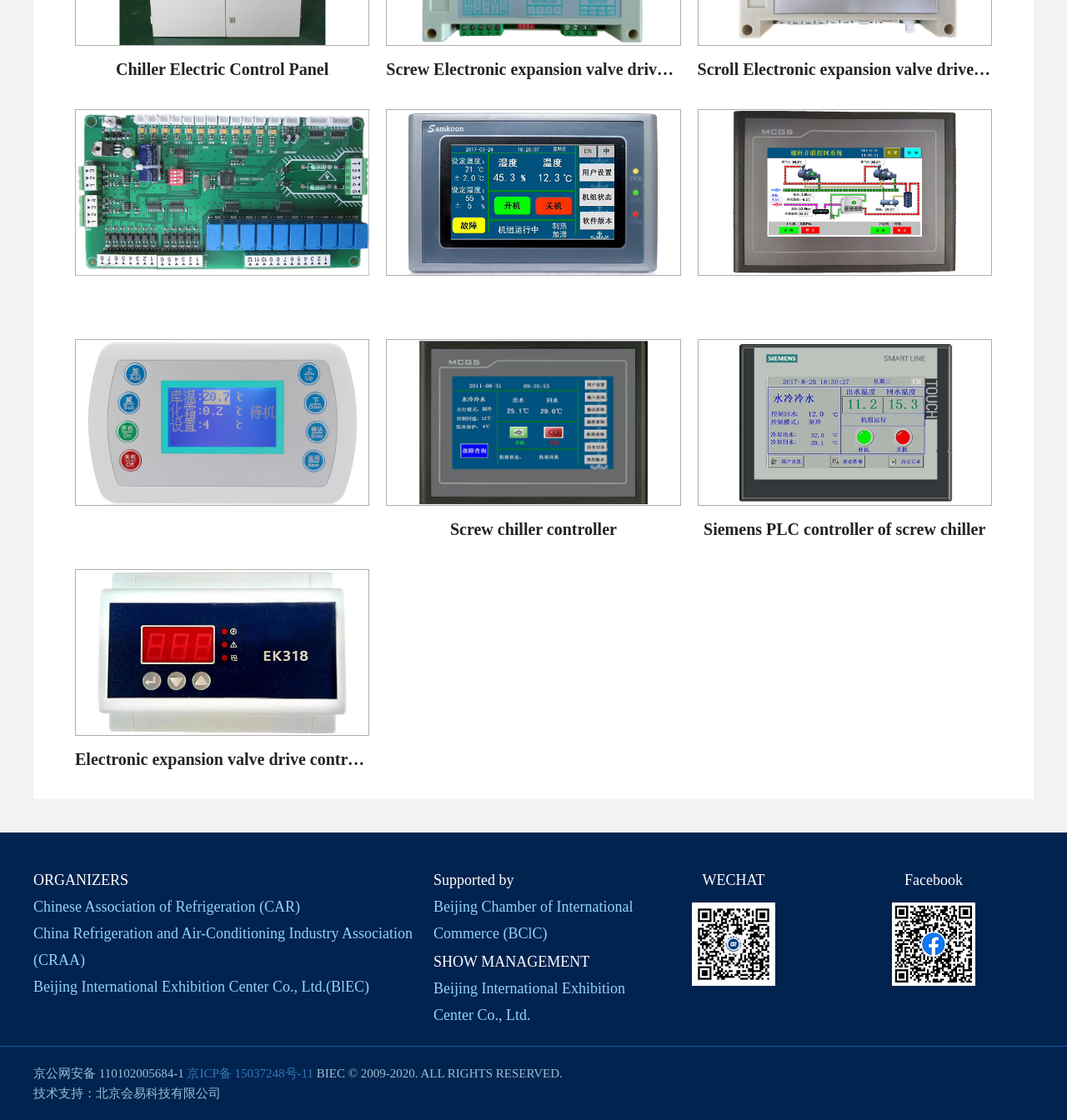What is the text of the StaticText element at the bottom of the webpage?
Refer to the image and respond with a one-word or short-phrase answer.

京公网安备 110102005684-1